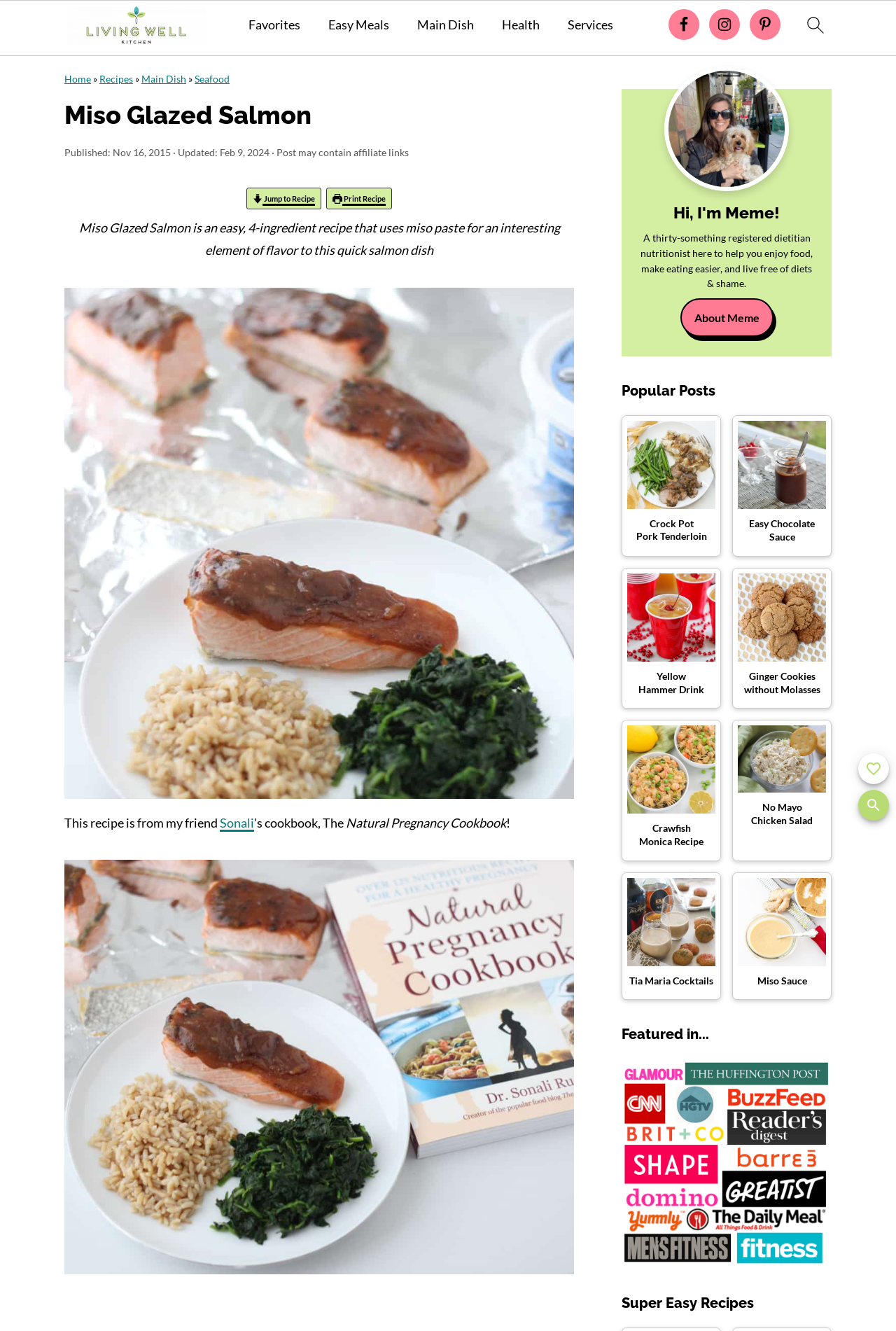How many ingredients are required for this recipe?
Using the image, give a concise answer in the form of a single word or short phrase.

4